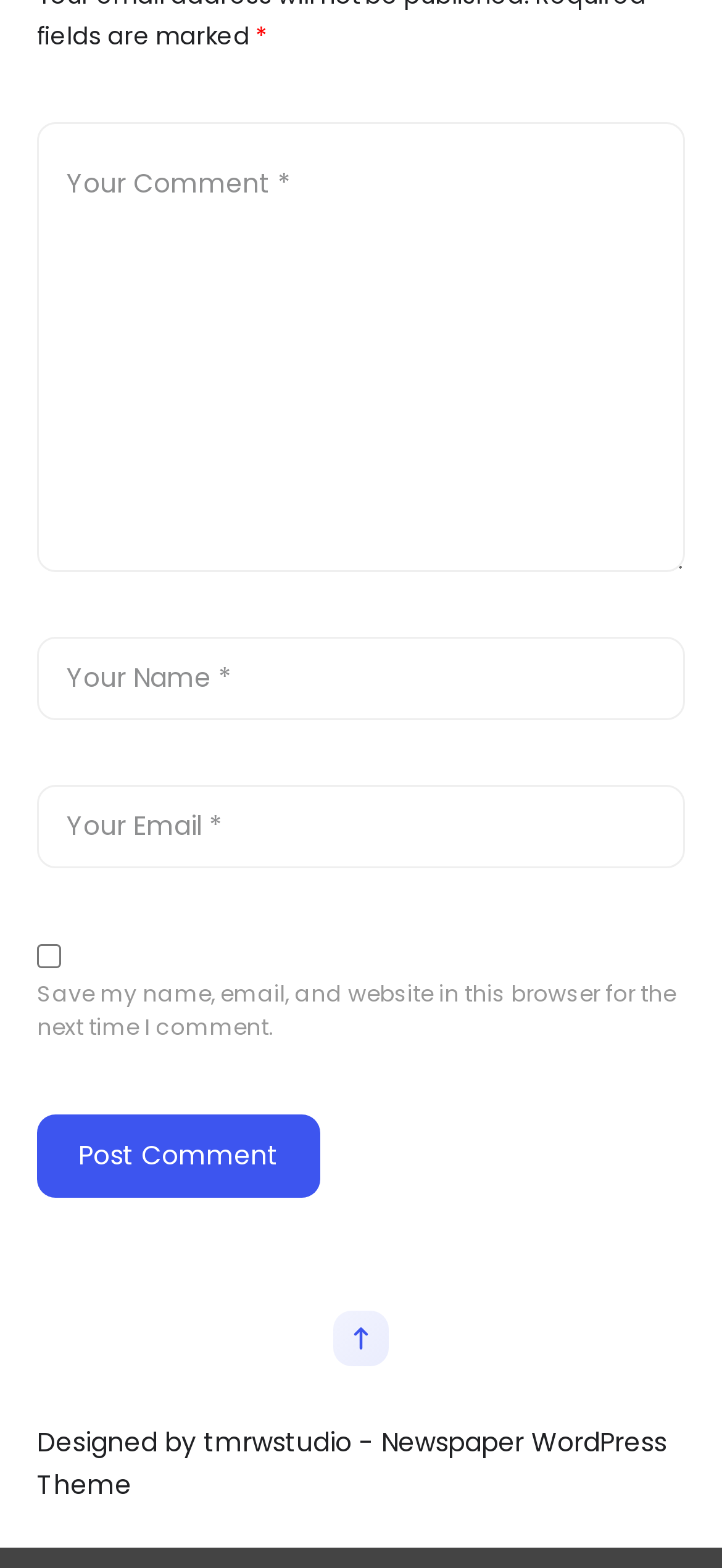Give a one-word or short-phrase answer to the following question: 
What is the purpose of the textbox with label 'Your Comment *'?

To input comment